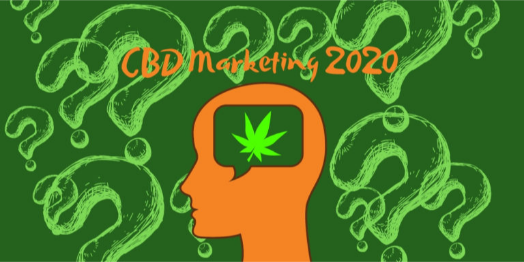What is the shape of the thought bubble?
Using the information from the image, answer the question thoroughly.

The caption does not explicitly mention the shape of the thought bubble, it only mentions that it contains a cannabis leaf icon.